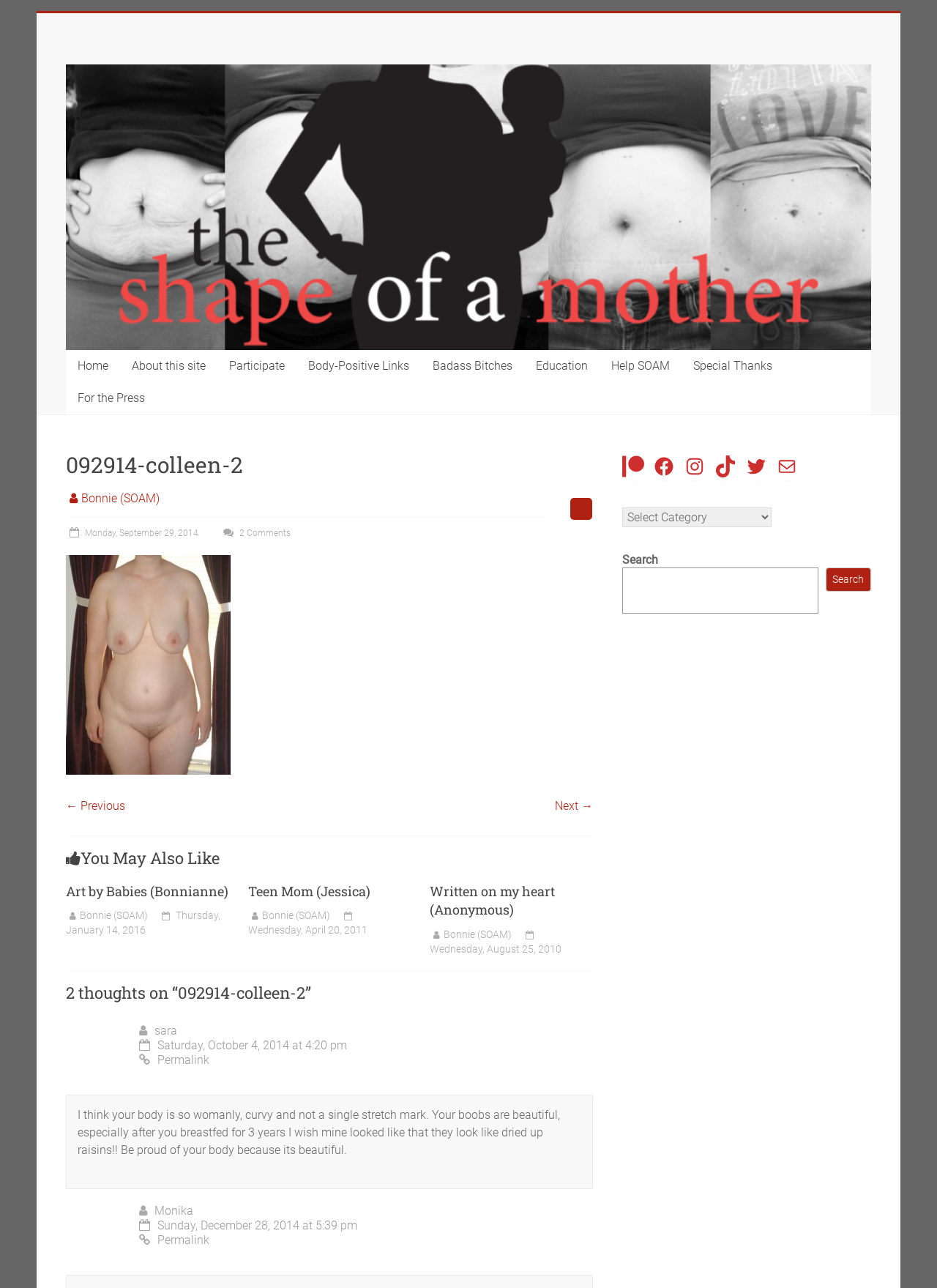Determine the bounding box coordinates for the clickable element required to fulfill the instruction: "View the 'Participate' page". Provide the coordinates as four float numbers between 0 and 1, i.e., [left, top, right, bottom].

[0.232, 0.272, 0.316, 0.297]